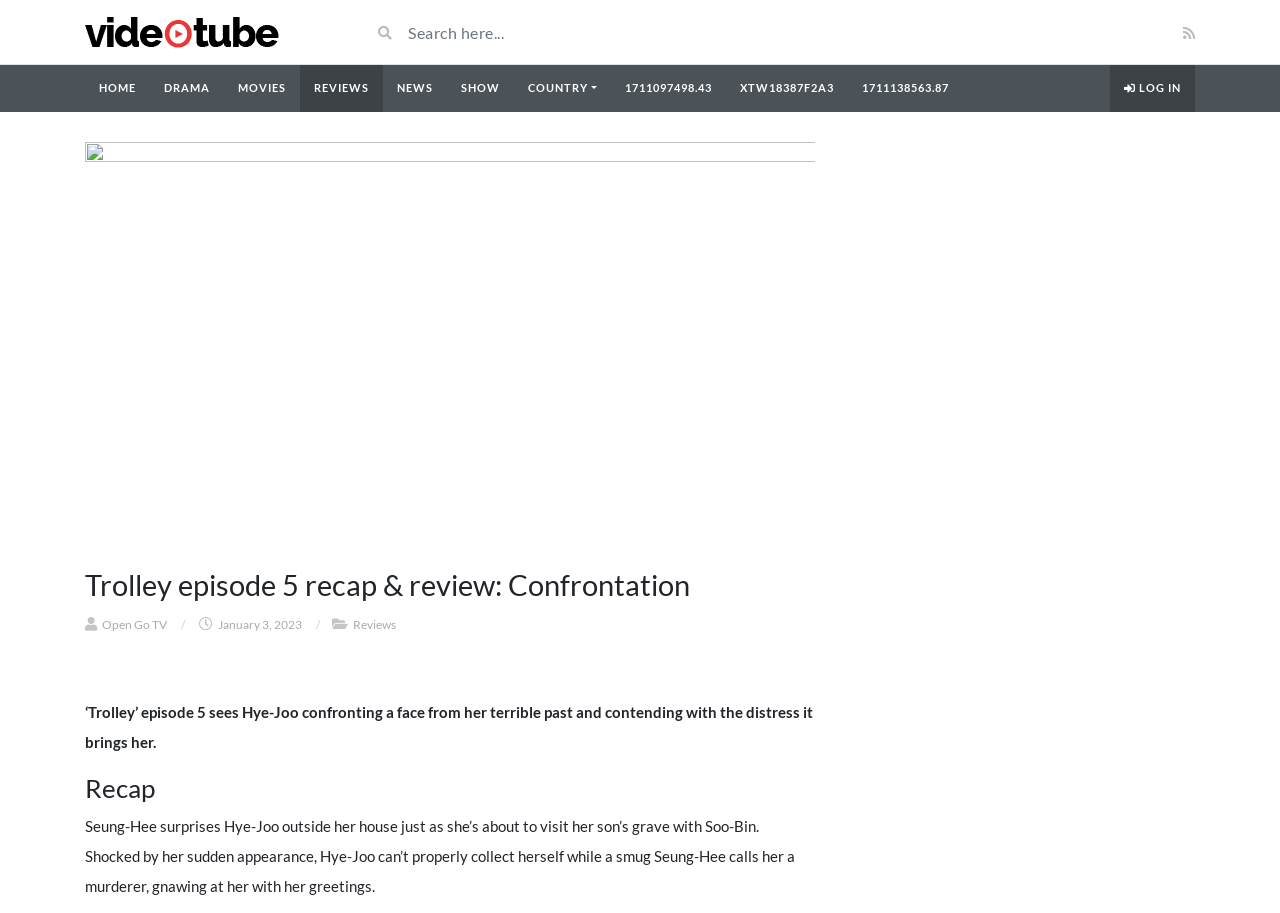What is the date of the review?
Provide a short answer using one word or a brief phrase based on the image.

January 3, 2023